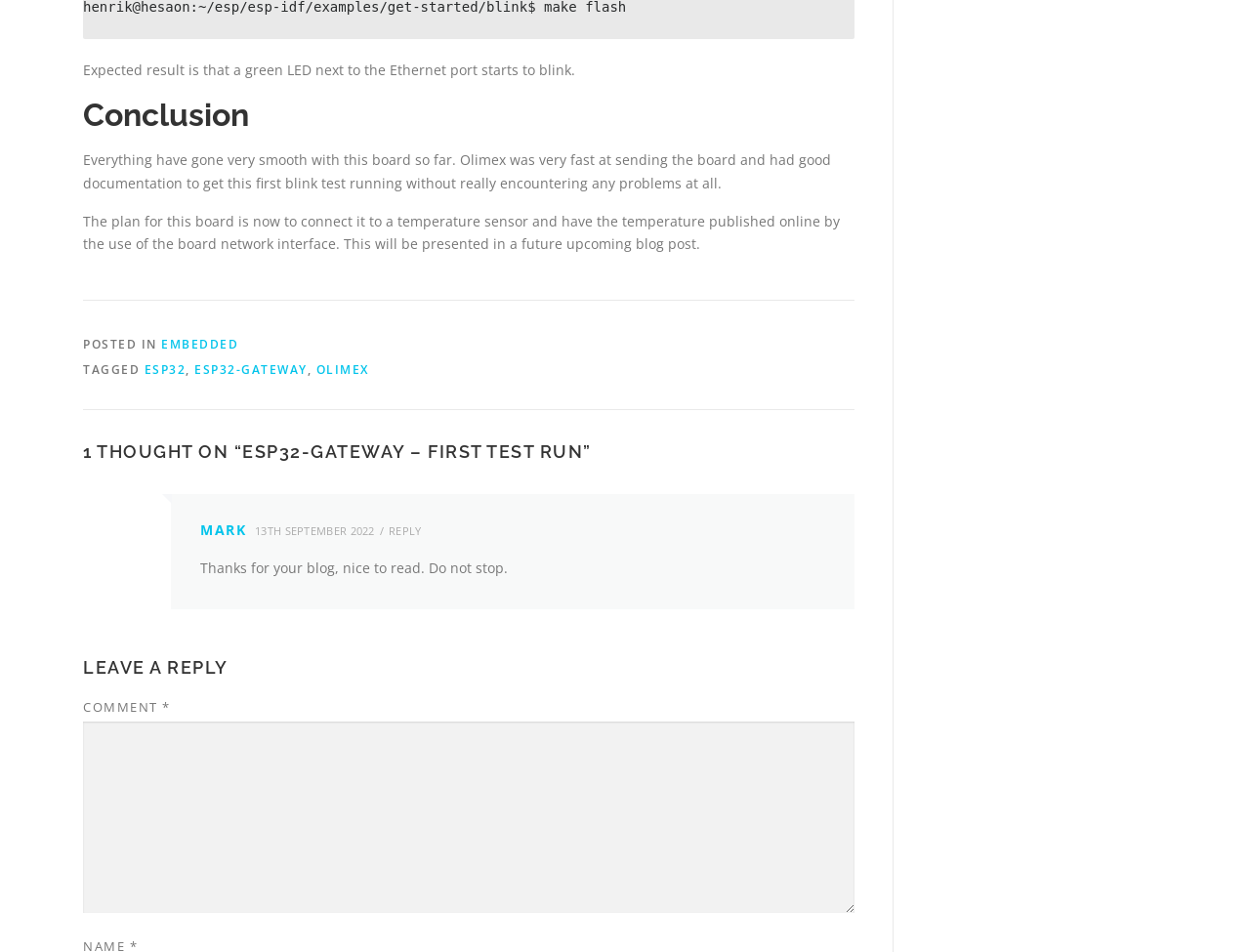Please identify the bounding box coordinates of the element's region that needs to be clicked to fulfill the following instruction: "Enter a comment in the text box". The bounding box coordinates should consist of four float numbers between 0 and 1, i.e., [left, top, right, bottom].

[0.066, 0.758, 0.684, 0.96]